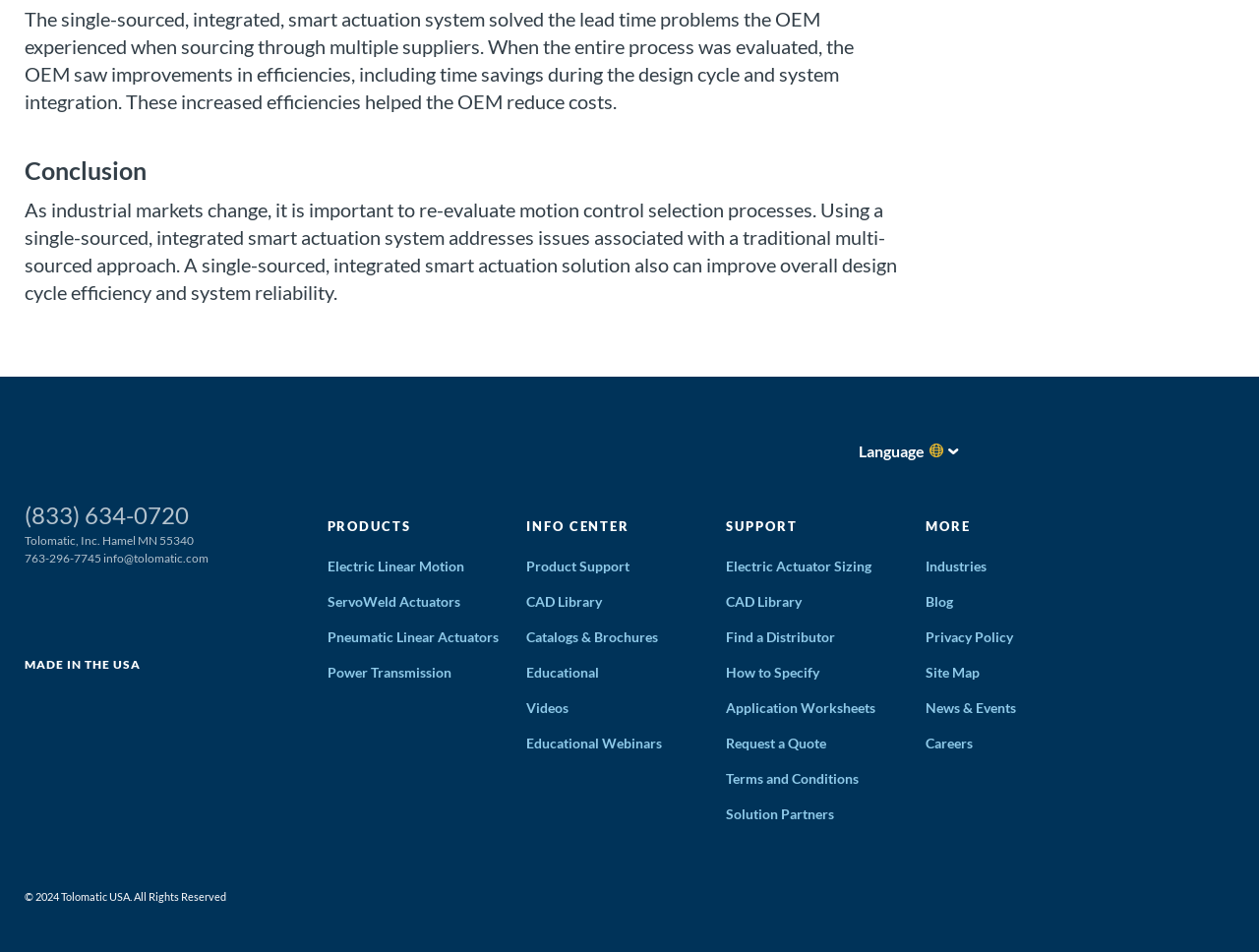What is the language selection option available on the webpage?
Based on the image, respond with a single word or phrase.

Language